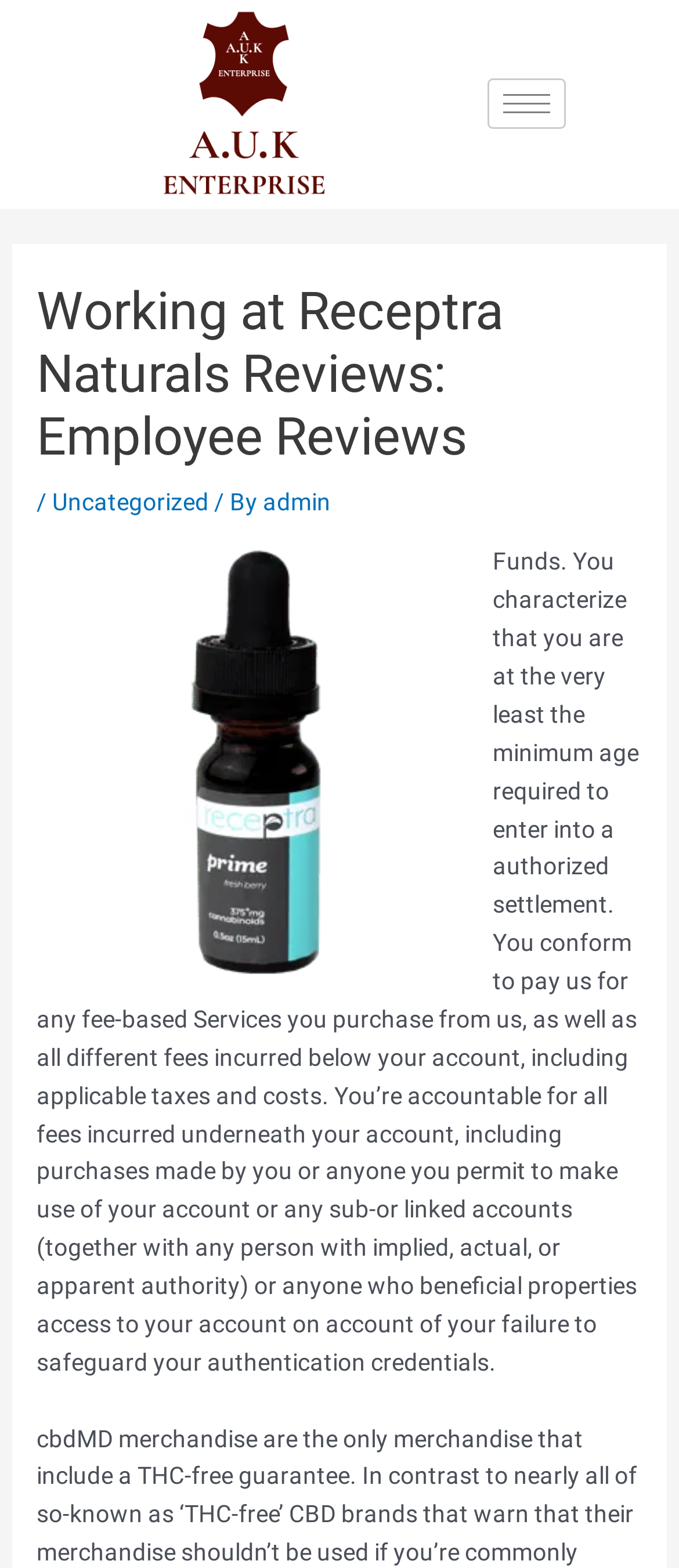What is the purpose of the text at the bottom of the page?
Using the screenshot, give a one-word or short phrase answer.

Terms and conditions